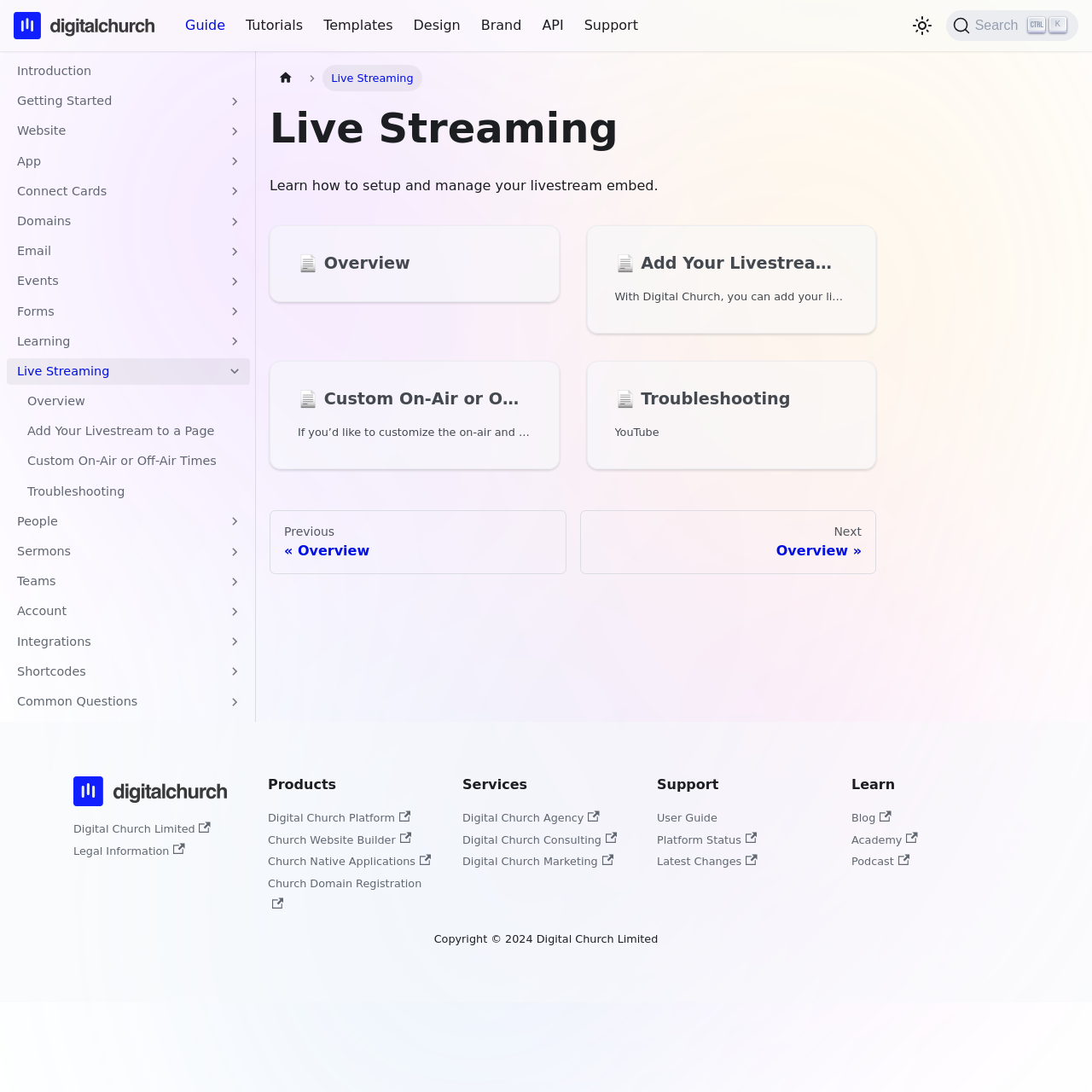Kindly determine the bounding box coordinates of the area that needs to be clicked to fulfill this instruction: "Read about adding livestream to a page".

[0.537, 0.206, 0.802, 0.305]